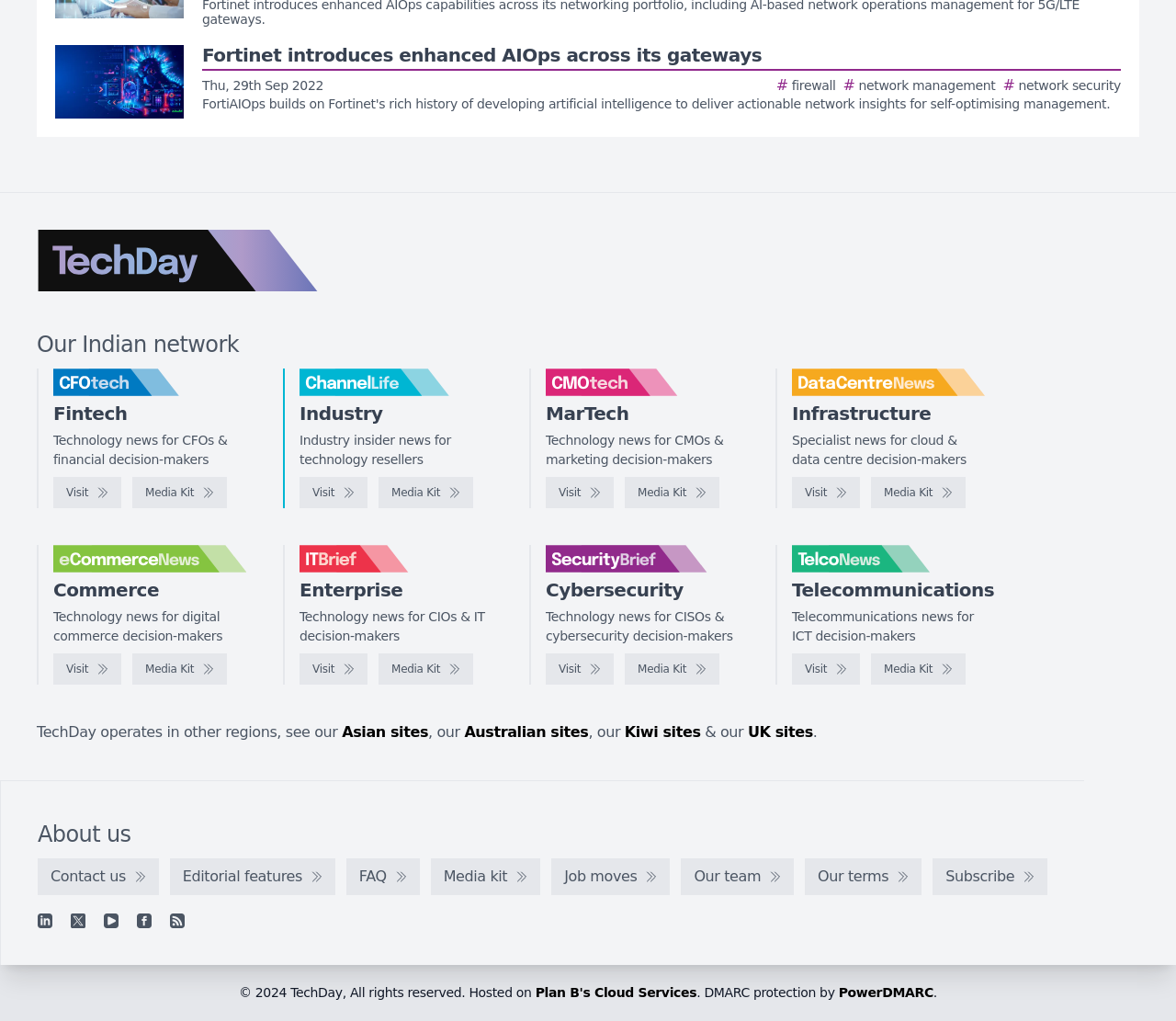Identify the bounding box coordinates of the area you need to click to perform the following instruction: "Go to ChannelLife".

[0.255, 0.361, 0.419, 0.388]